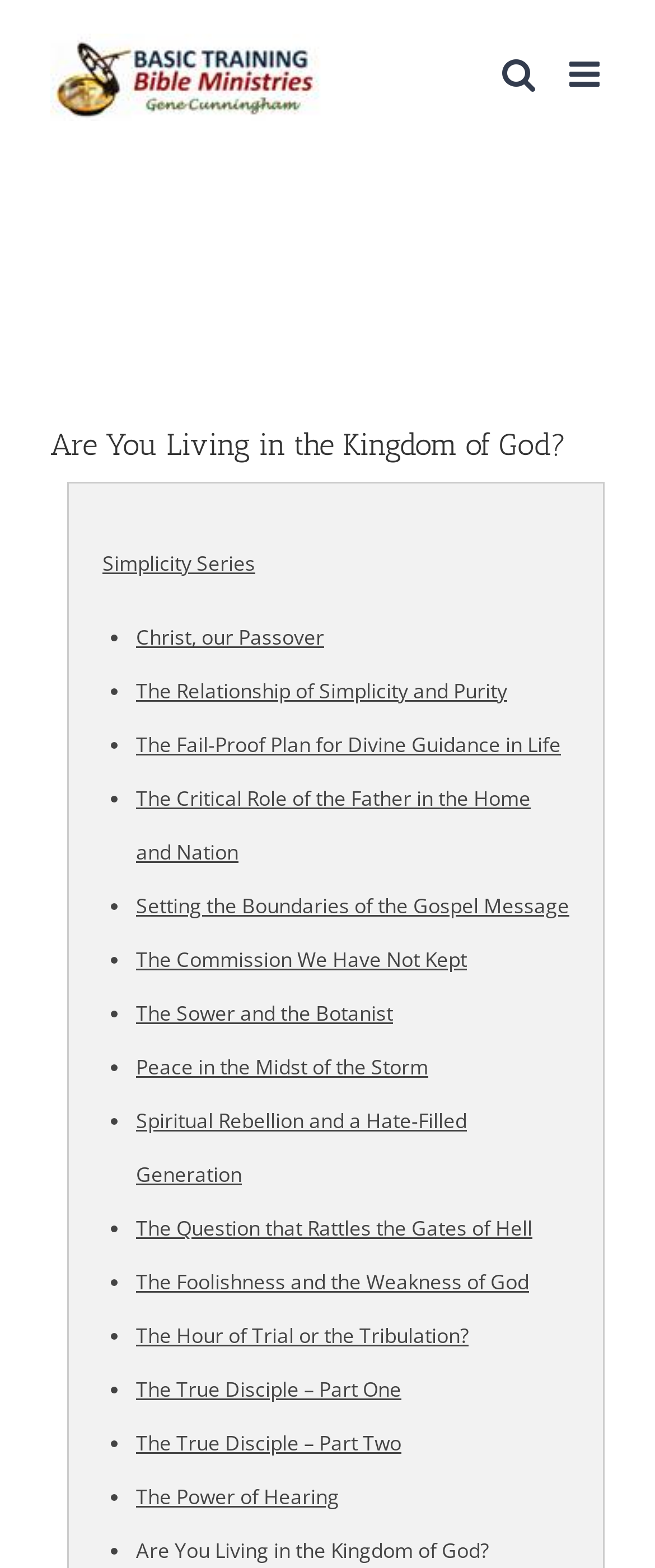Determine the bounding box coordinates of the UI element that matches the following description: "The Power of Hearing". The coordinates should be four float numbers between 0 and 1 in the format [left, top, right, bottom].

[0.208, 0.945, 0.518, 0.964]